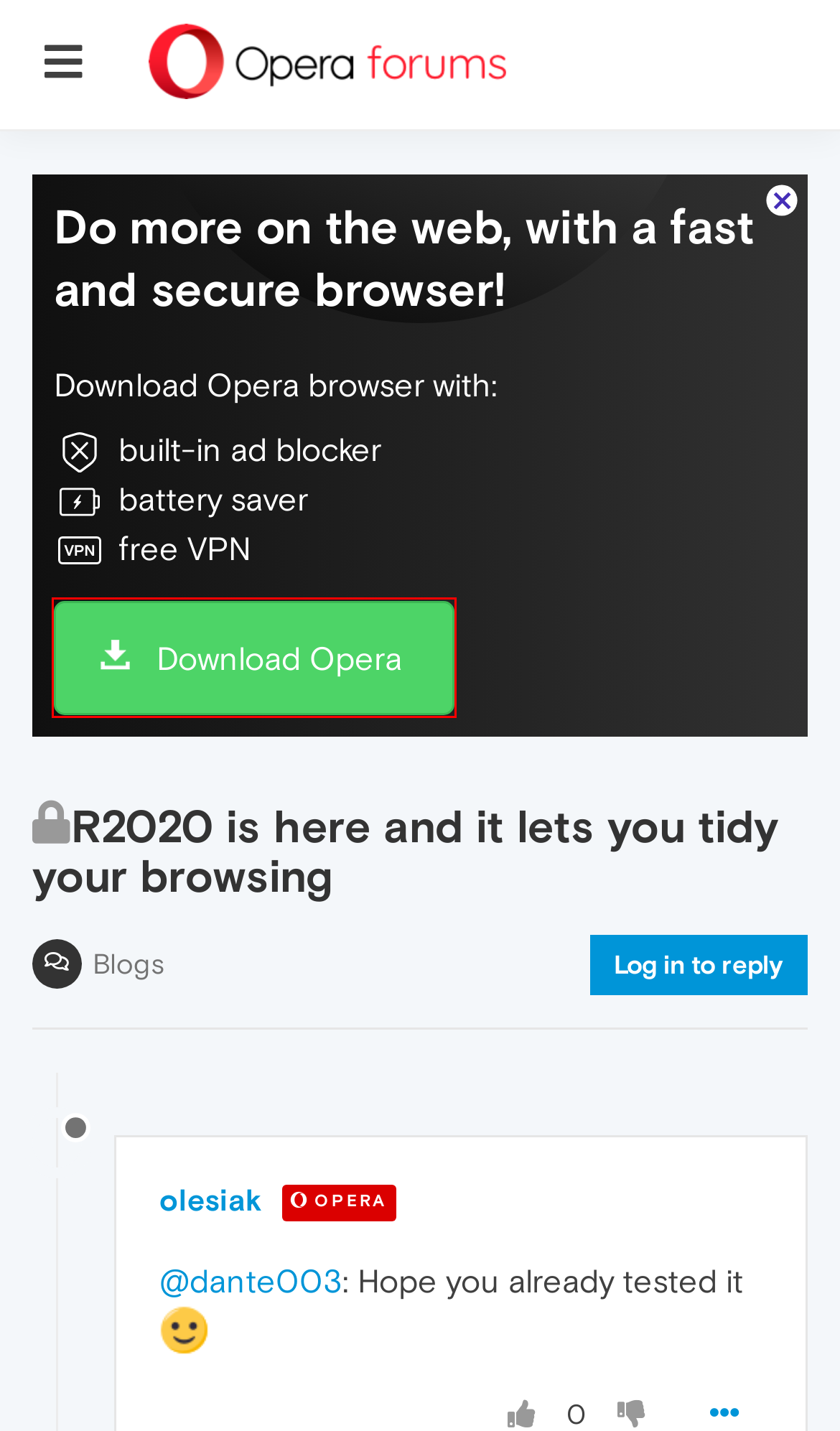You have a screenshot of a webpage with a red bounding box highlighting a UI element. Your task is to select the best webpage description that corresponds to the new webpage after clicking the element. Here are the descriptions:
A. ‎Opera: AI browser with VPN on the App Store
B. %DOC_TITLE%Opera
C. Download the Opera Browser for Computer, Phone, Tablet | Opera
D. boti99 | Opera forums
E. Contact | Opera
F. dante003 | Opera forums
G. Browsers for every device | Opera Web Browsers | Opera
H. End User License Agreements

A